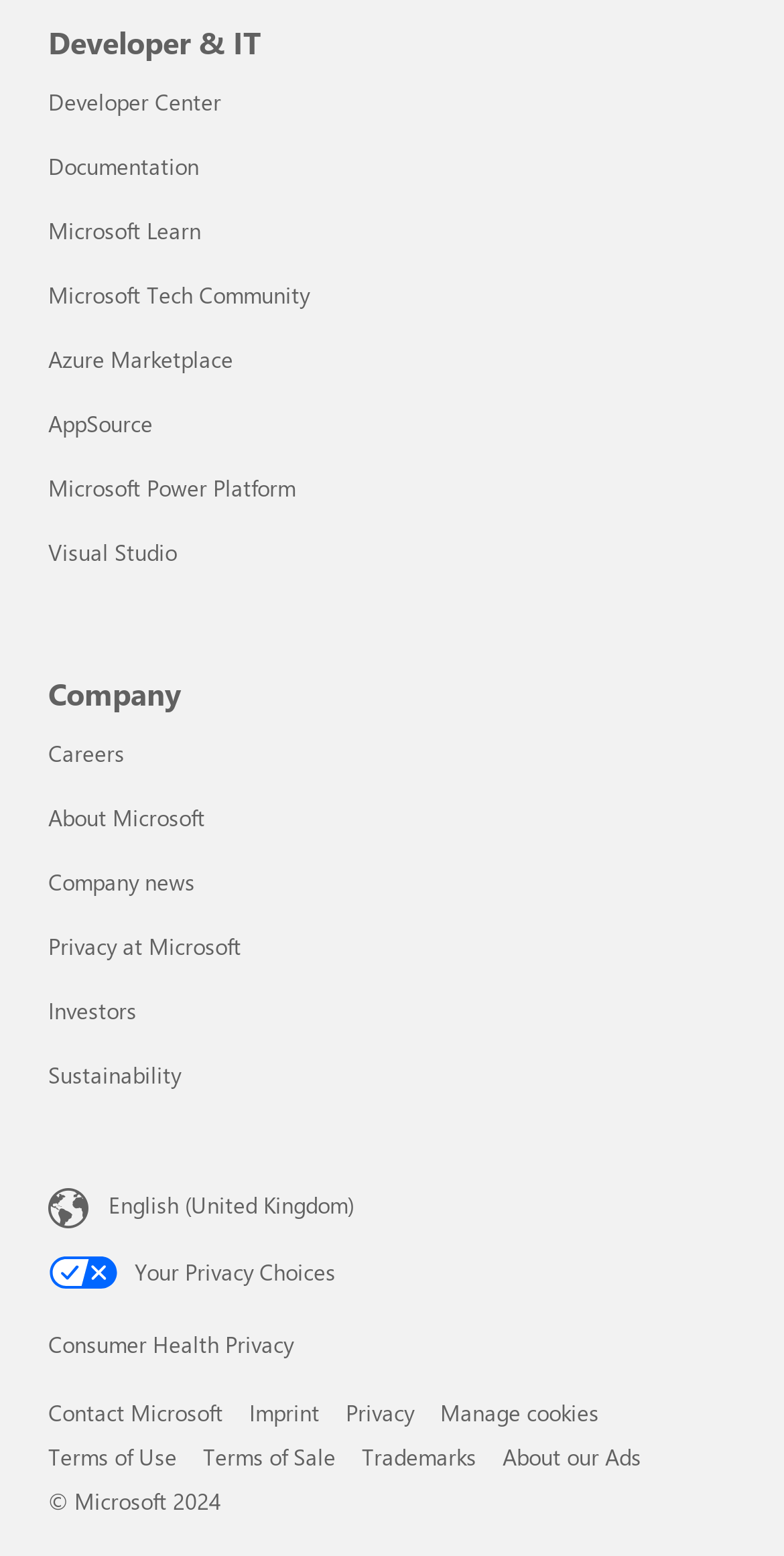What are the two main categories on the webpage?
Using the information from the image, give a concise answer in one word or a short phrase.

Developer & IT, Company